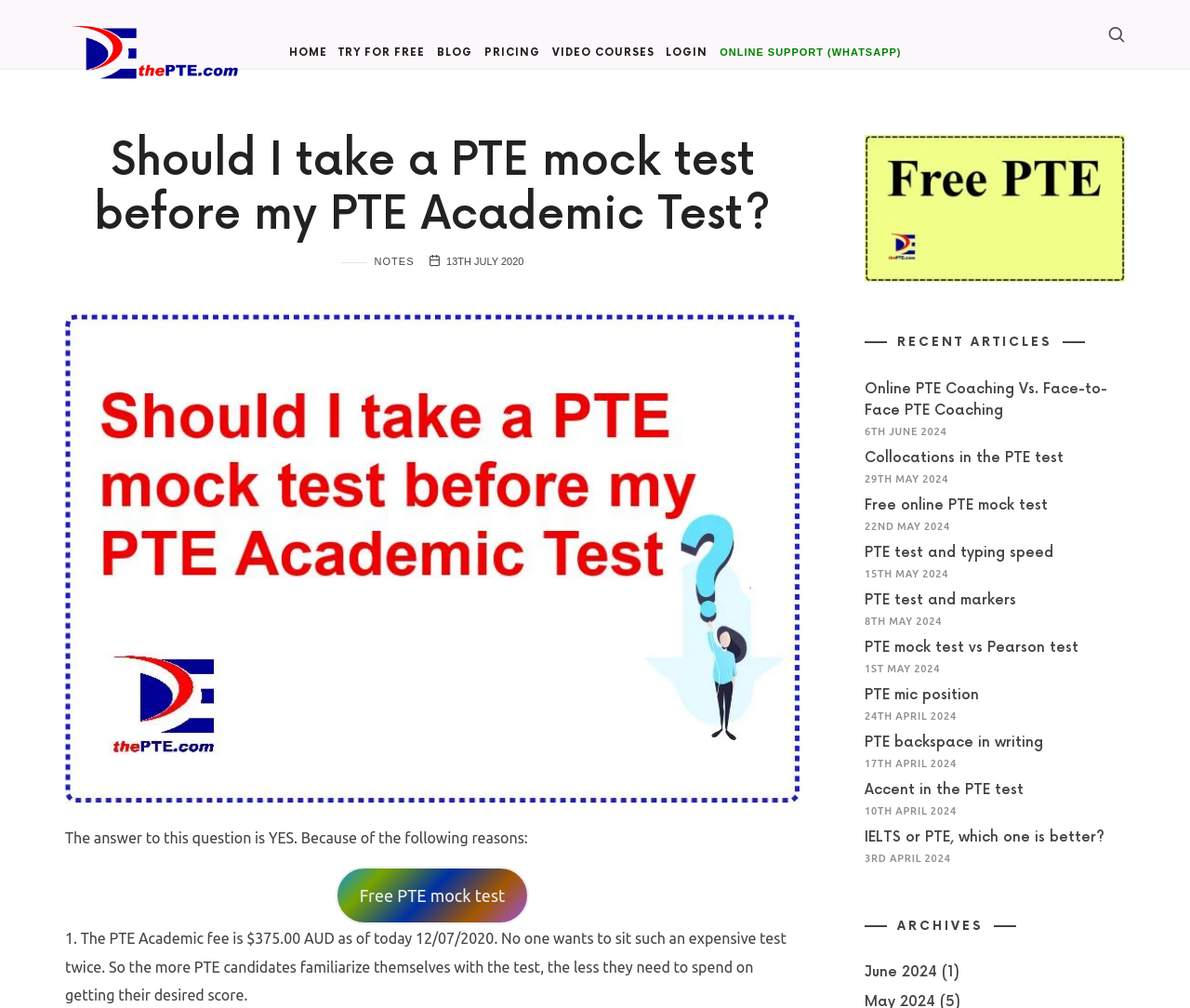What is the topic of the article published on 13th July 2020?
We need a detailed and meticulous answer to the question.

The topic of the article published on 13th July 2020 can be found in the section 'RECENT ARTICLES', where the date '13TH JULY 2020' is mentioned next to the link 'NOTES'.